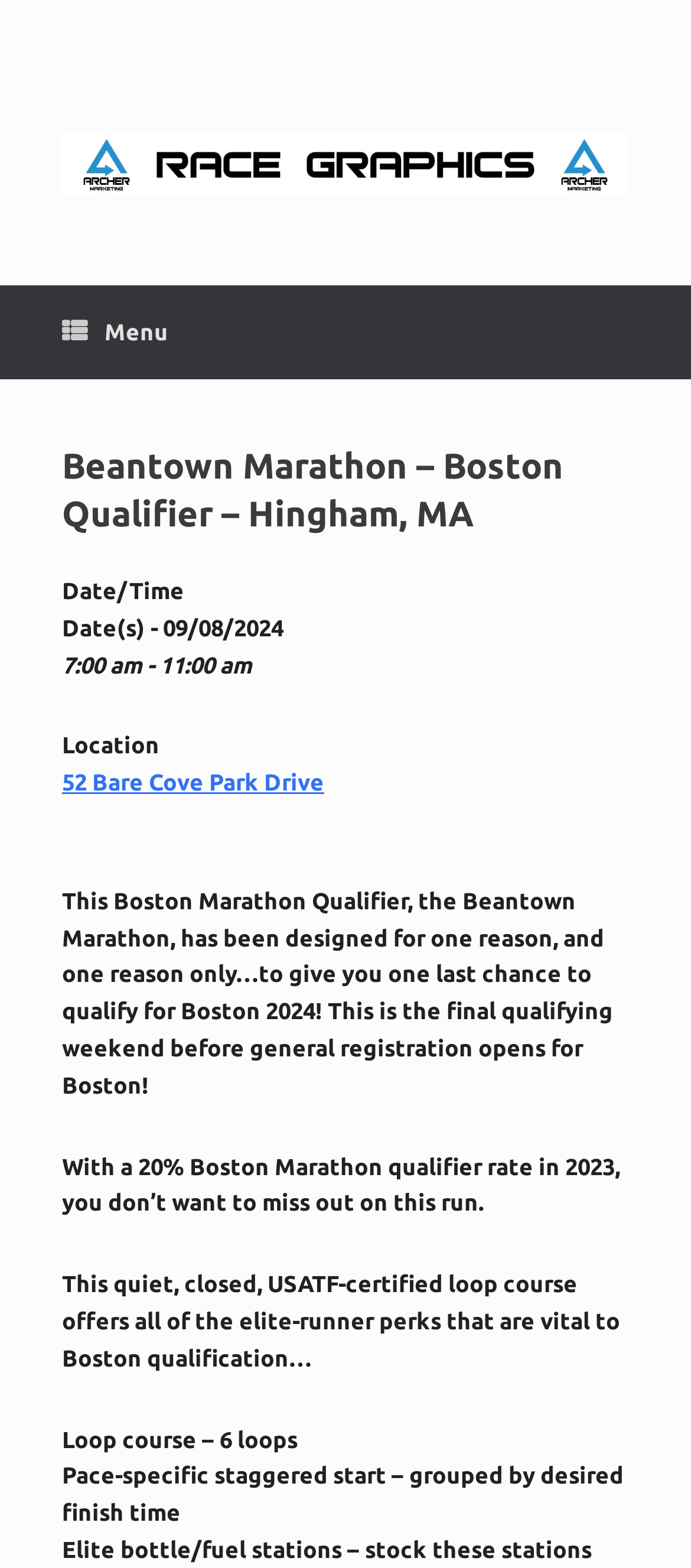Identify and provide the main heading of the webpage.

Beantown Marathon – Boston Qualifier – Hingham, MA